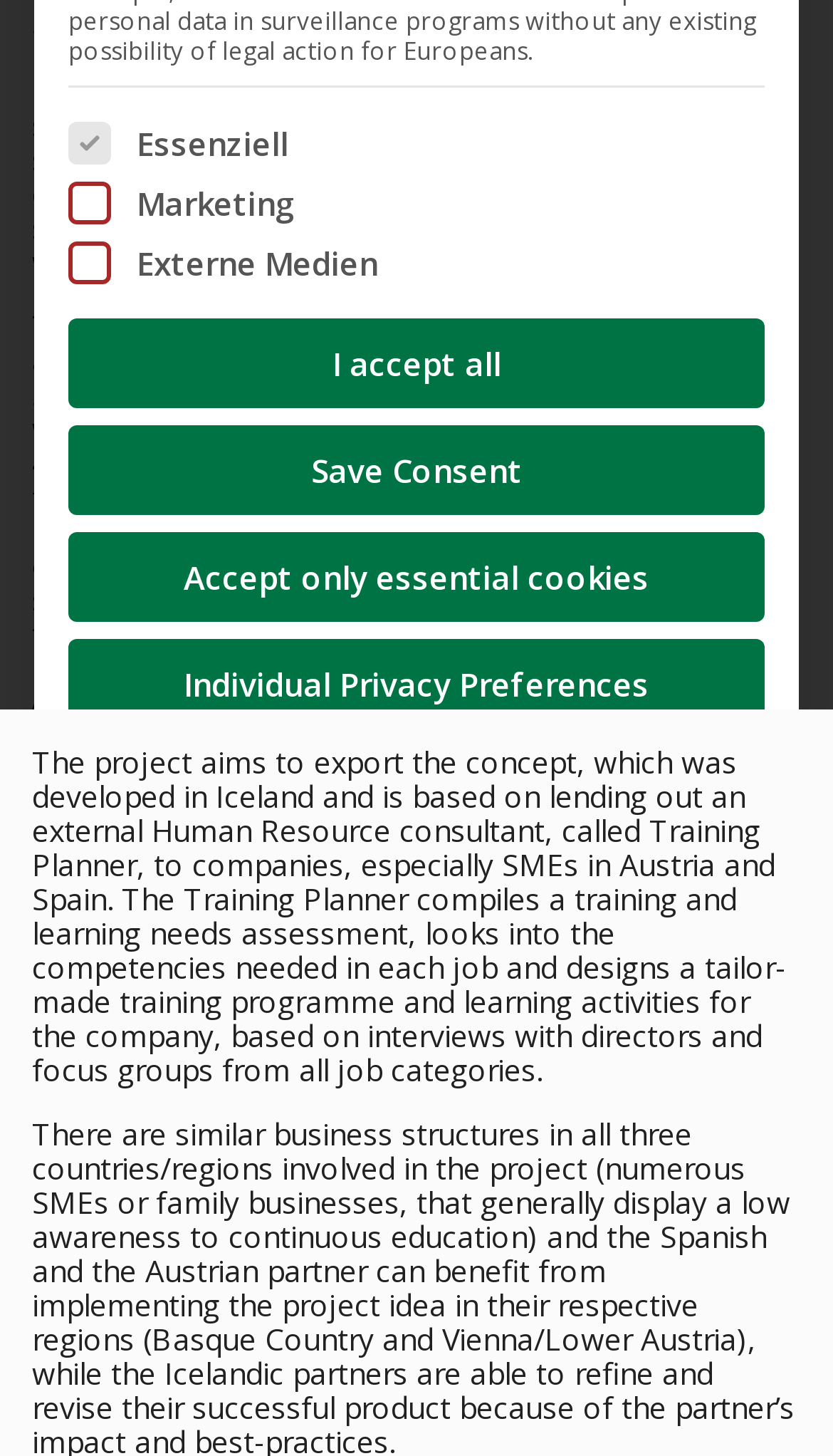Provide the bounding box coordinates for the UI element described in this sentence: "Imprint". The coordinates should be four float values between 0 and 1, i.e., [left, top, right, bottom].

[0.753, 0.541, 0.922, 0.591]